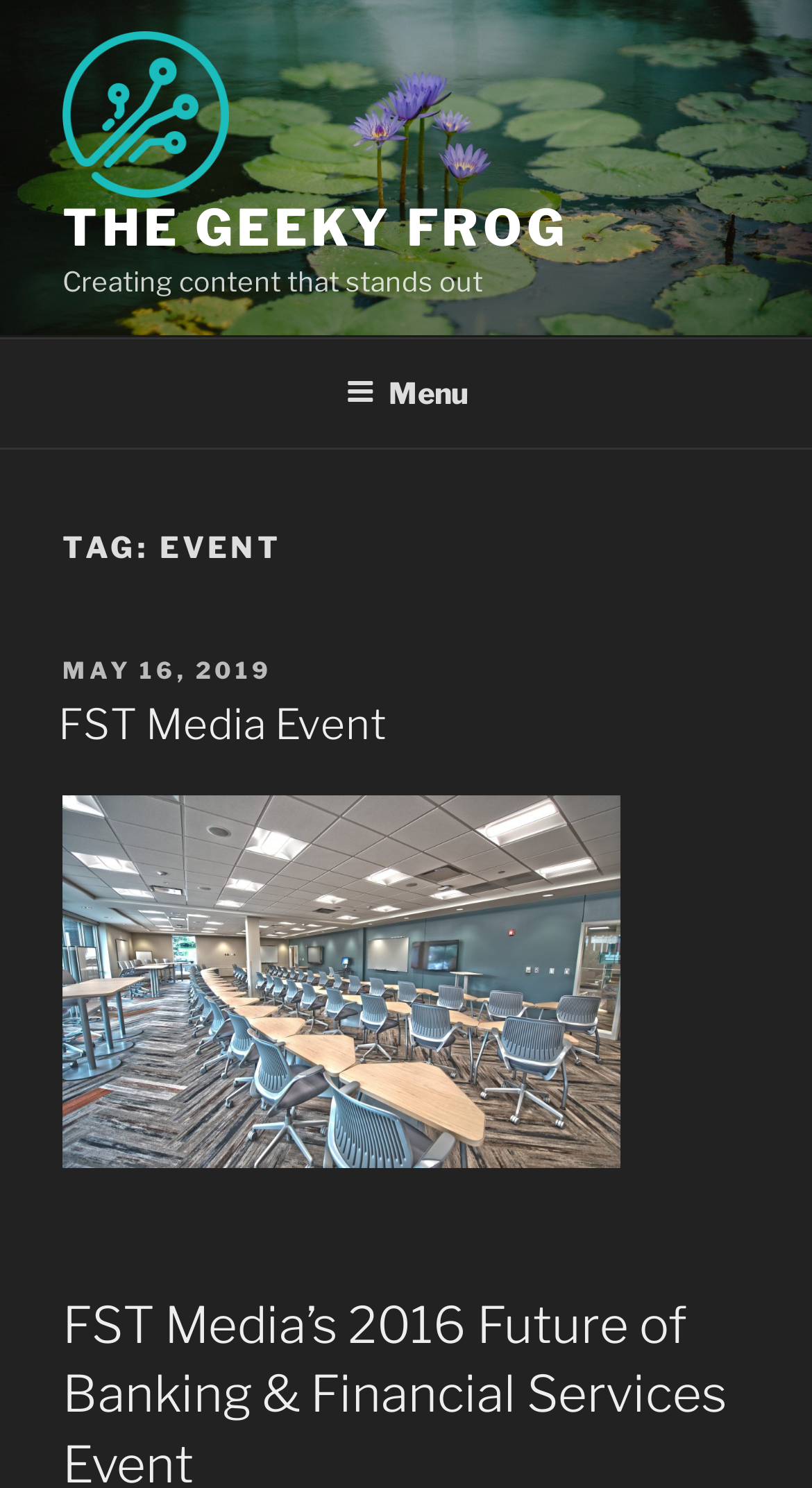Given the element description: "parent_node: THE GEEKY FROG", predict the bounding box coordinates of the UI element it refers to, using four float numbers between 0 and 1, i.e., [left, top, right, bottom].

[0.077, 0.021, 0.321, 0.133]